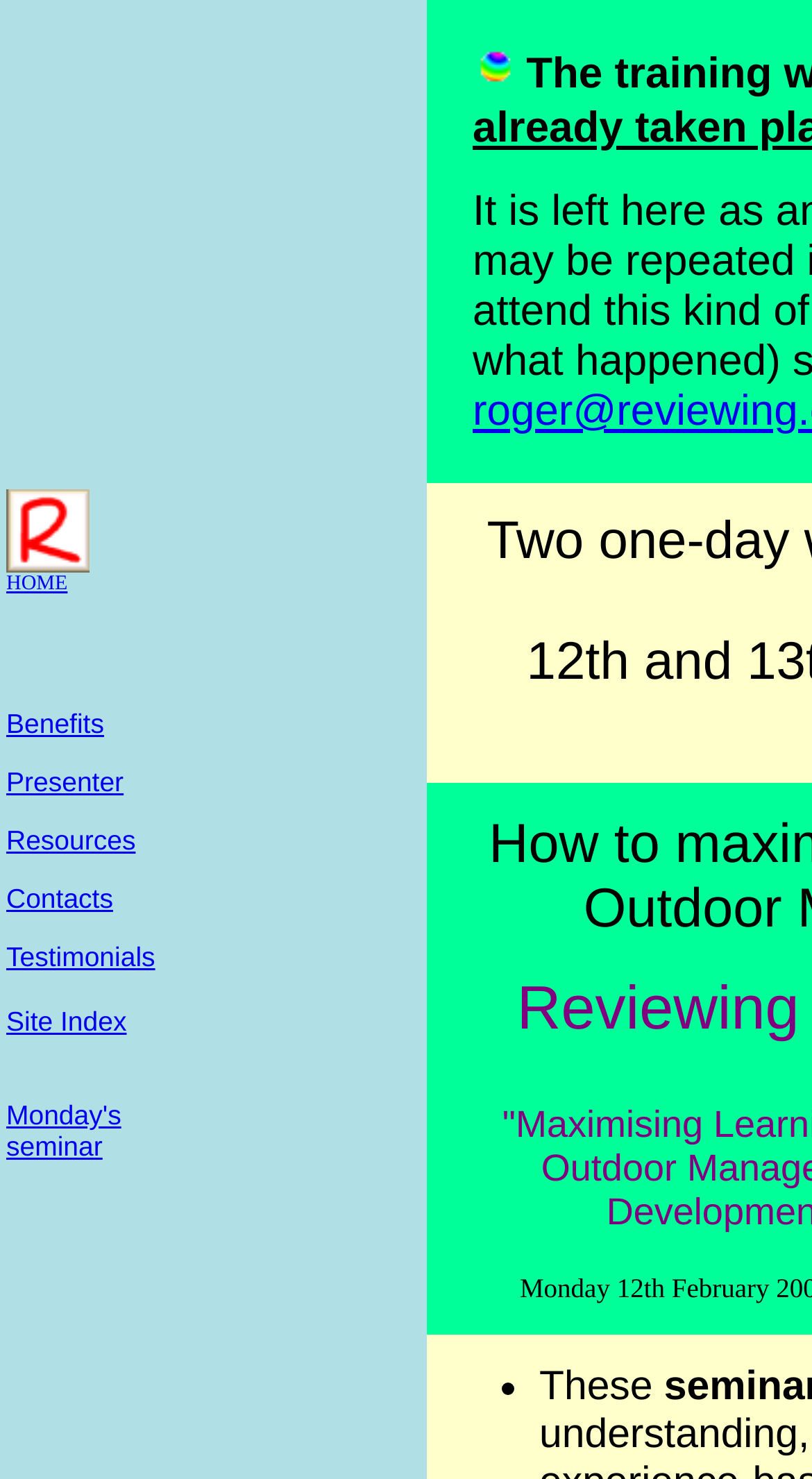Using the format (top-left x, top-left y, bottom-right x, bottom-right y), and given the element description, identify the bounding box coordinates within the screenshot: Site Index

[0.008, 0.68, 0.156, 0.701]